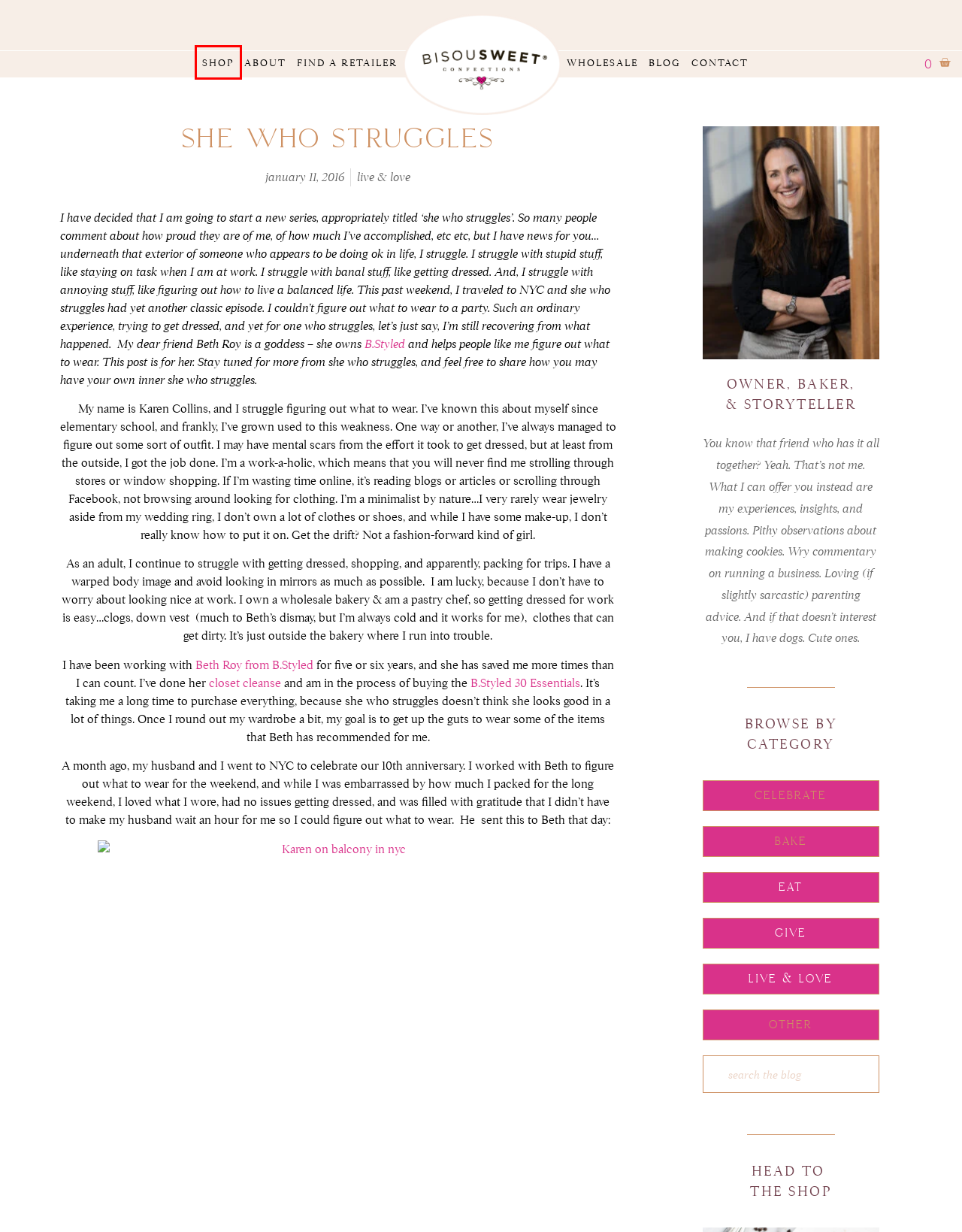You are looking at a webpage screenshot with a red bounding box around an element. Pick the description that best matches the new webpage after interacting with the element in the red bounding box. The possible descriptions are:
A. fathers day Archives - Bisousweet Confections
B. Shop - Bisousweet Confections
C. 01/11/2016 - Bisousweet Confections
D. Find a Retailer - Bisousweet Confections
E. About - Bisousweet Confections
F. Blog - Bisousweet Confections
G. Eat Archives - Bisousweet Confections
H. Contact - Bisousweet Confections

B